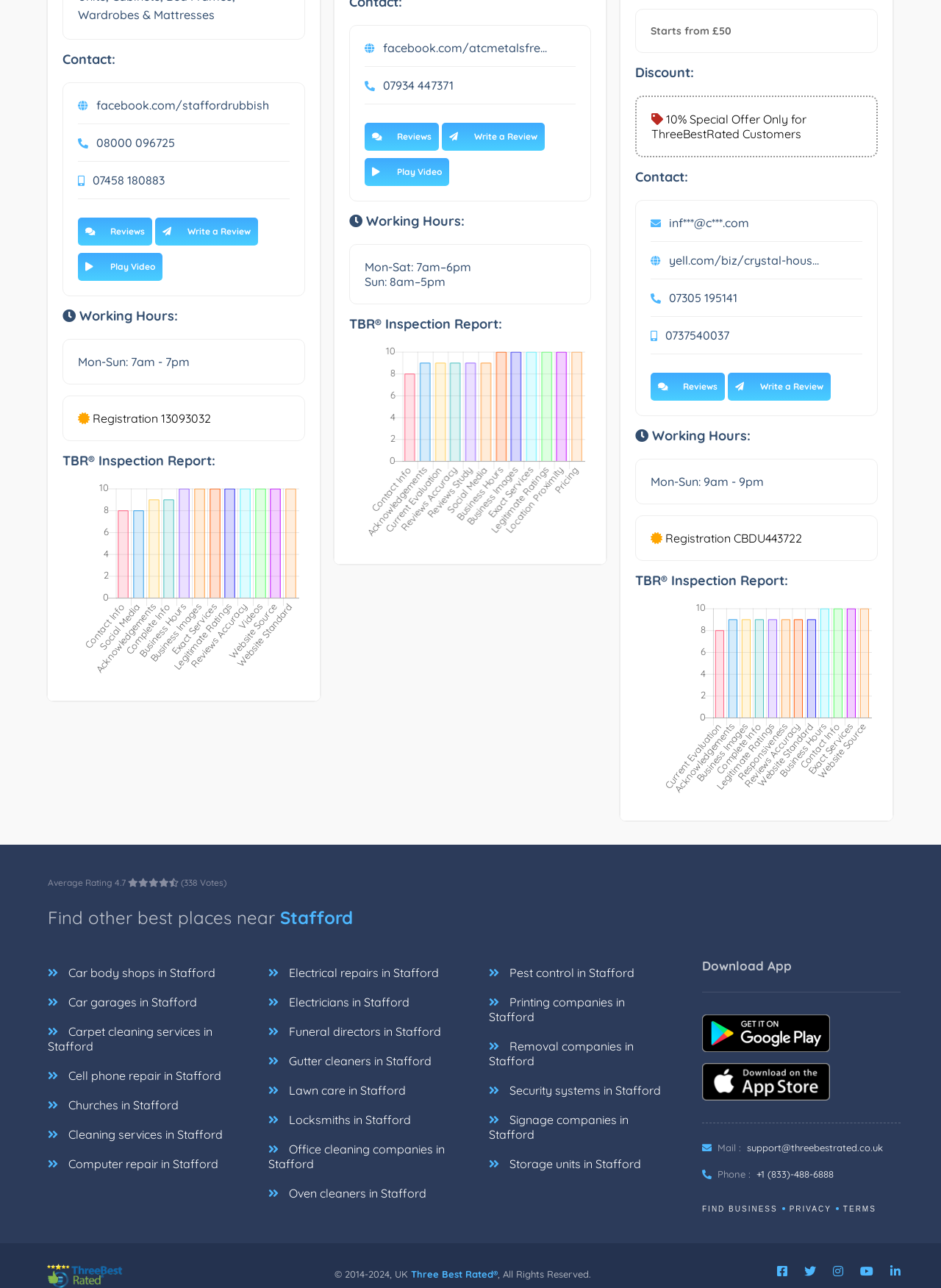Please provide the bounding box coordinates for the element that needs to be clicked to perform the following instruction: "Click on the Facebook link". The coordinates should be given as four float numbers between 0 and 1, i.e., [left, top, right, bottom].

[0.102, 0.076, 0.286, 0.087]